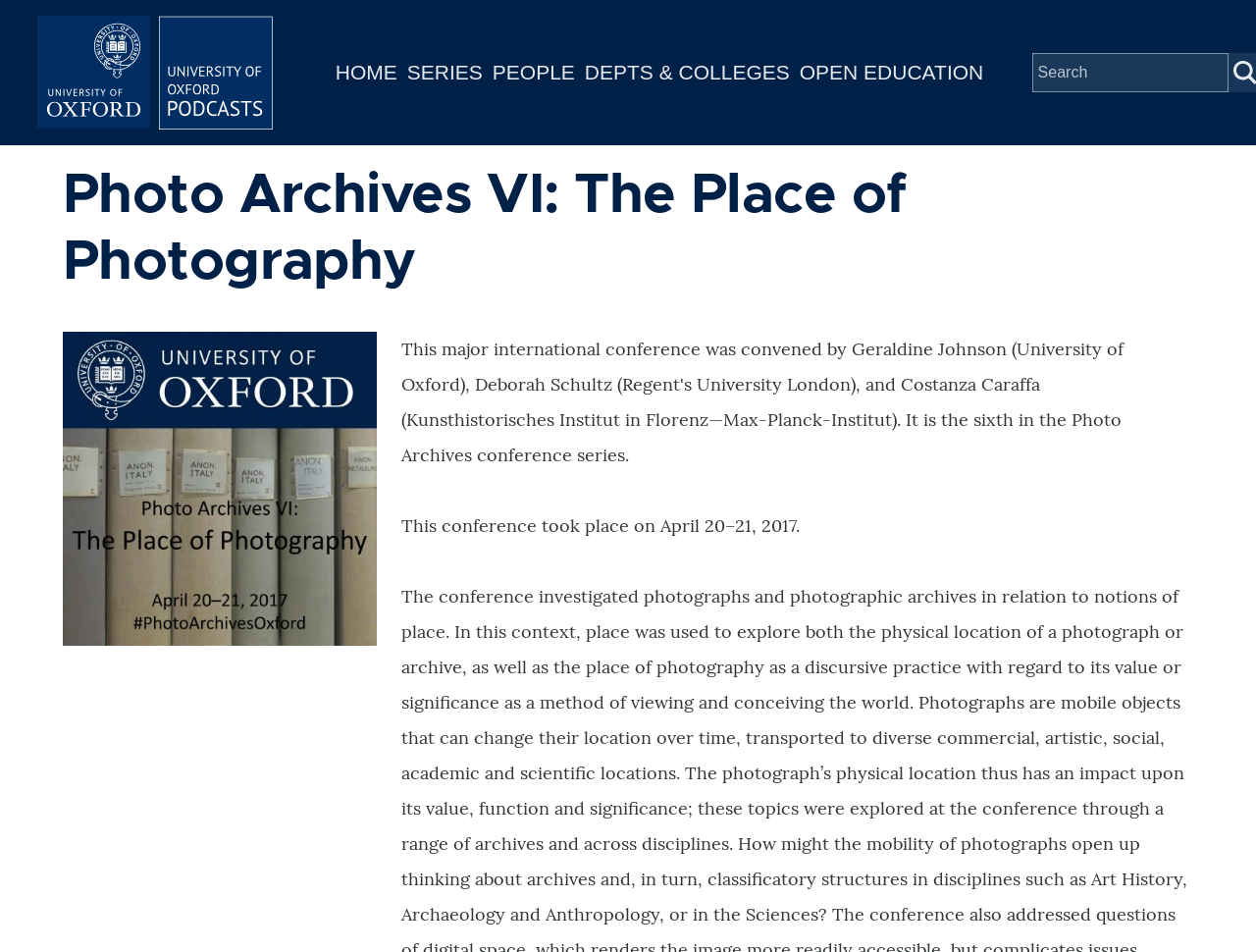Locate the bounding box coordinates of the clickable part needed for the task: "read about the conference".

[0.32, 0.541, 0.637, 0.564]